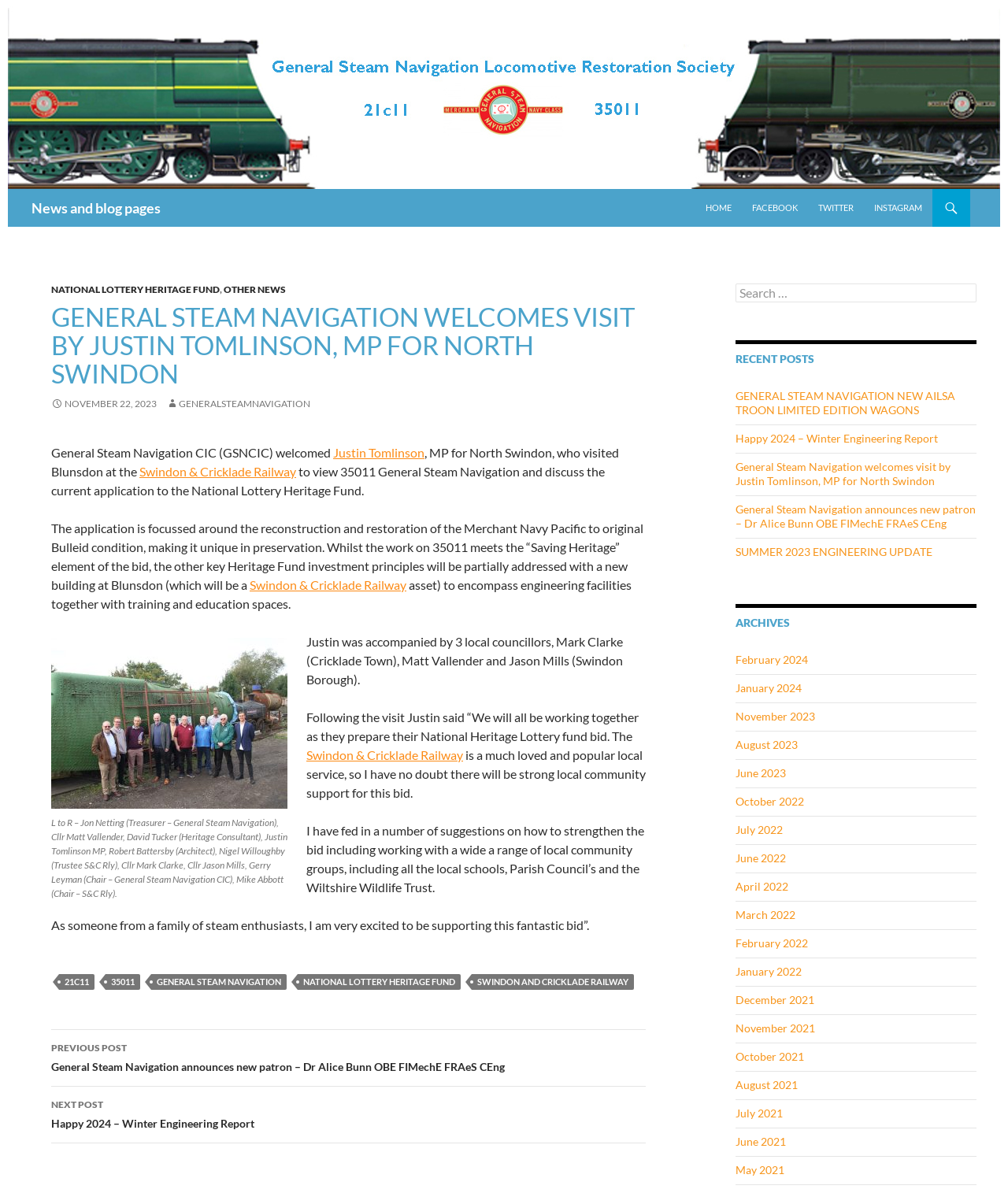Identify the bounding box coordinates for the UI element mentioned here: "May 2021". Provide the coordinates as four float values between 0 and 1, i.e., [left, top, right, bottom].

[0.73, 0.975, 0.778, 0.986]